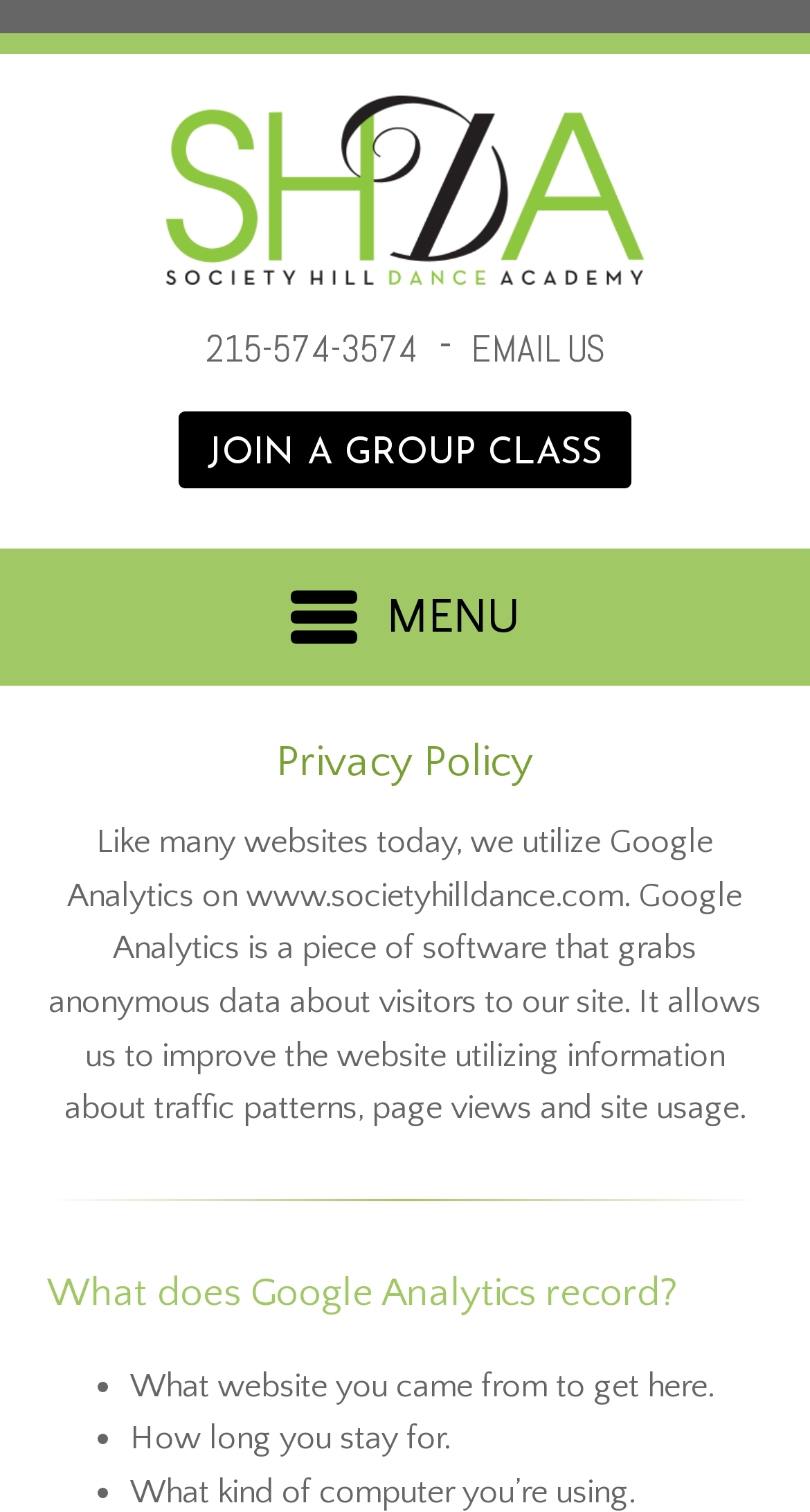What is the name of the dance academy?
Using the information from the image, provide a comprehensive answer to the question.

The name of the dance academy can be found in the top-left corner of the webpage, where it is written as a link and also as an image.